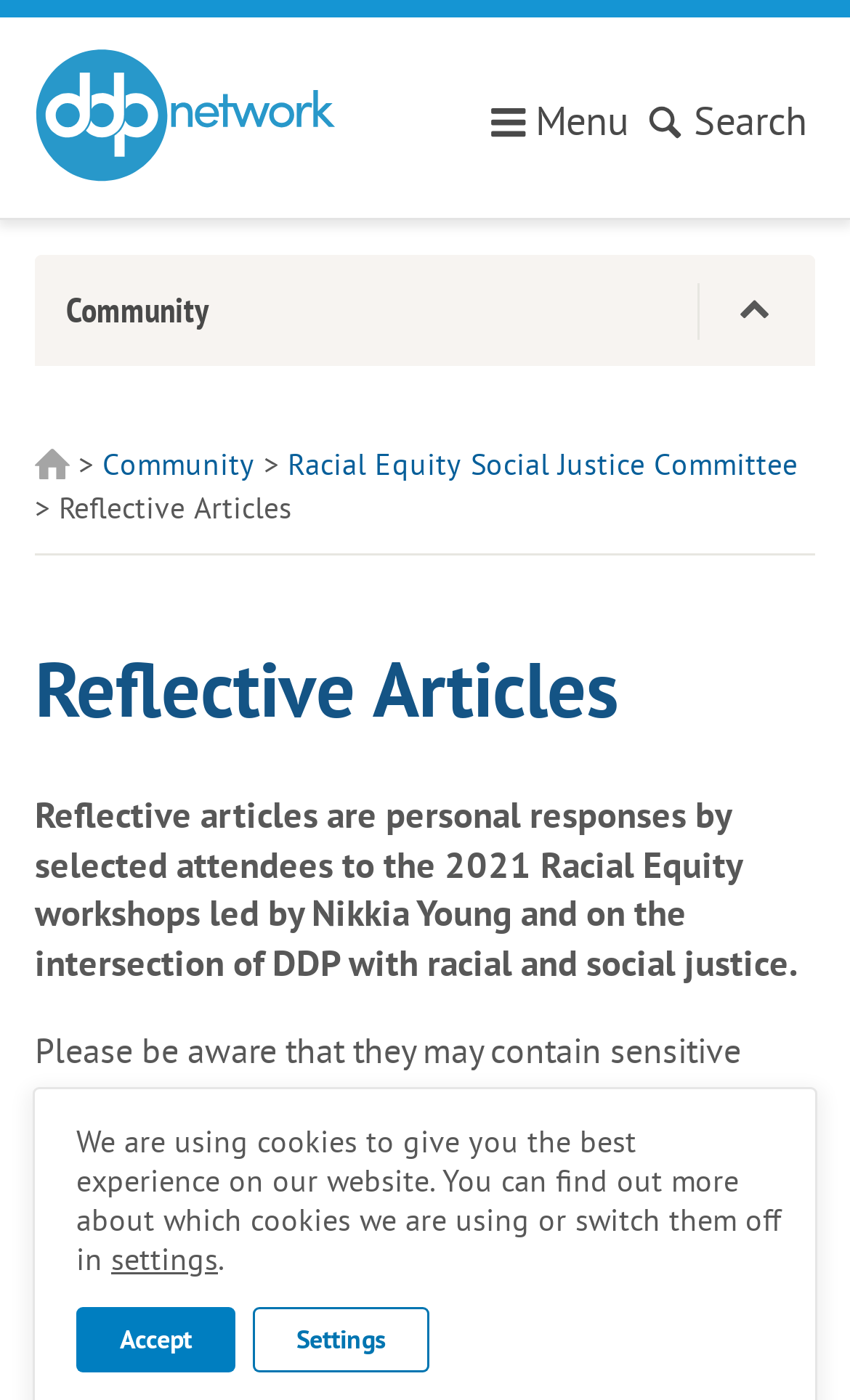Based on what you see in the screenshot, provide a thorough answer to this question: How many buttons are there in the top navigation bar?

I counted the number of button elements at the top of the webpage. There are two buttons: 'Menu' and 'Search'.